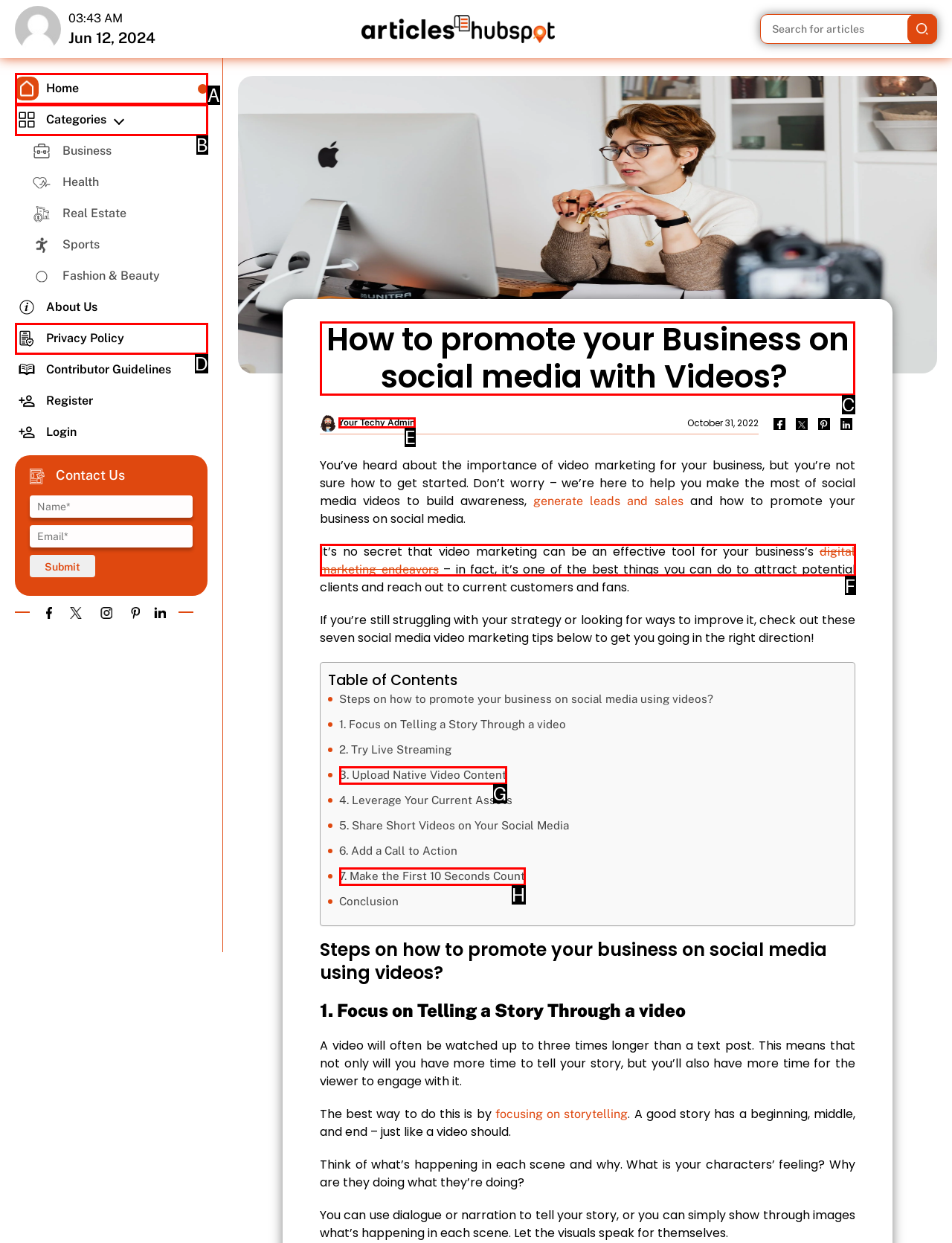Identify the HTML element to click to execute this task: Read the article about promoting business on social media Respond with the letter corresponding to the proper option.

C